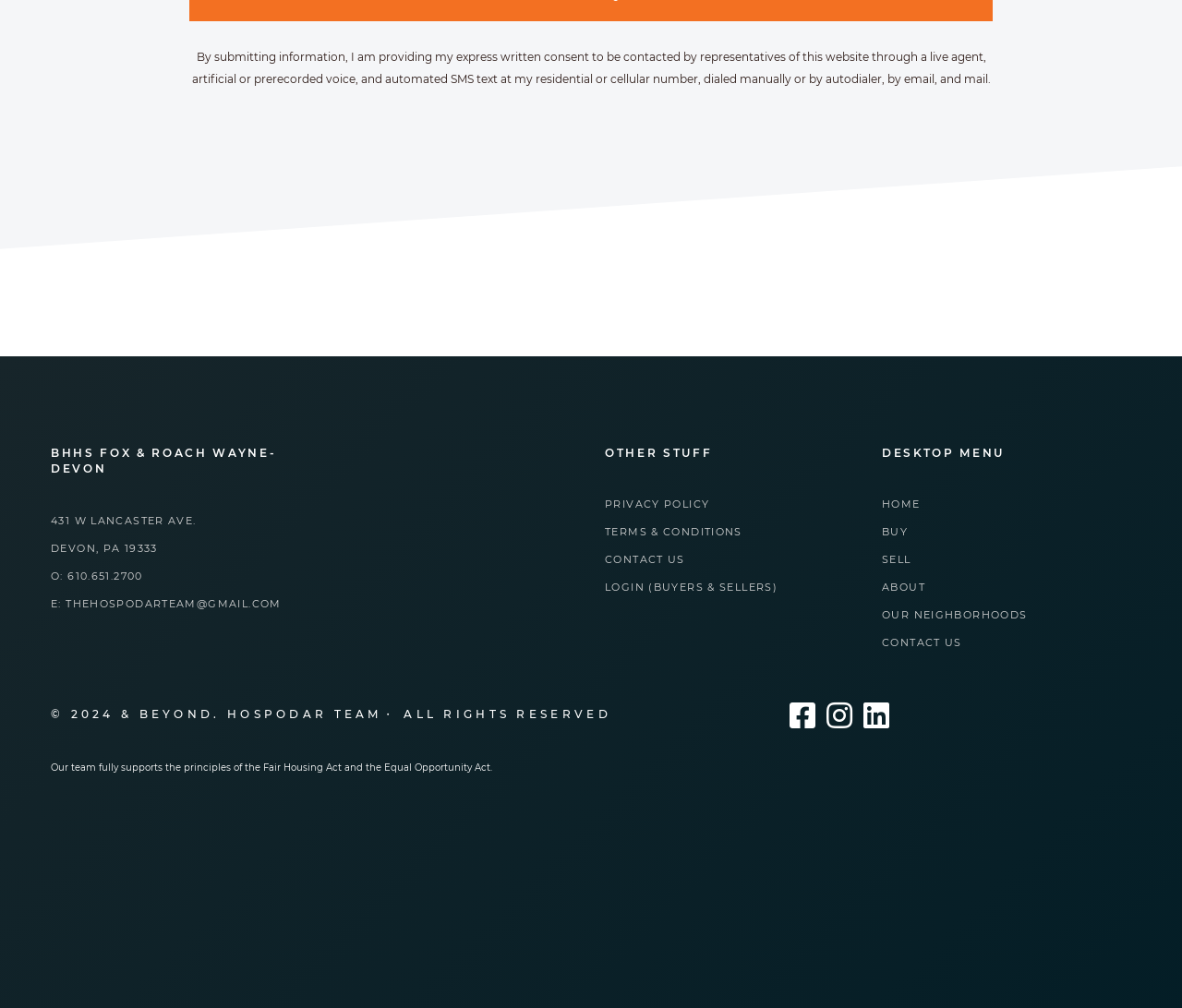Please locate the UI element described by "CONTACT US" and provide its bounding box coordinates.

[0.746, 0.631, 0.814, 0.644]